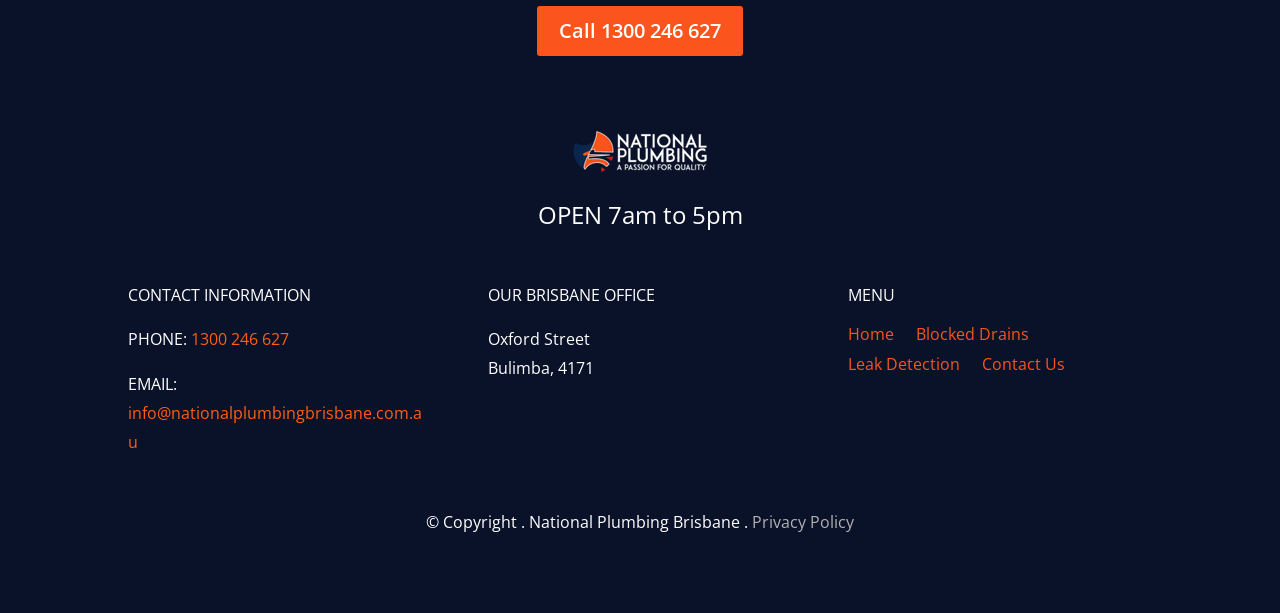Please predict the bounding box coordinates of the element's region where a click is necessary to complete the following instruction: "Visit the home page". The coordinates should be represented by four float numbers between 0 and 1, i.e., [left, top, right, bottom].

[0.663, 0.534, 0.699, 0.57]